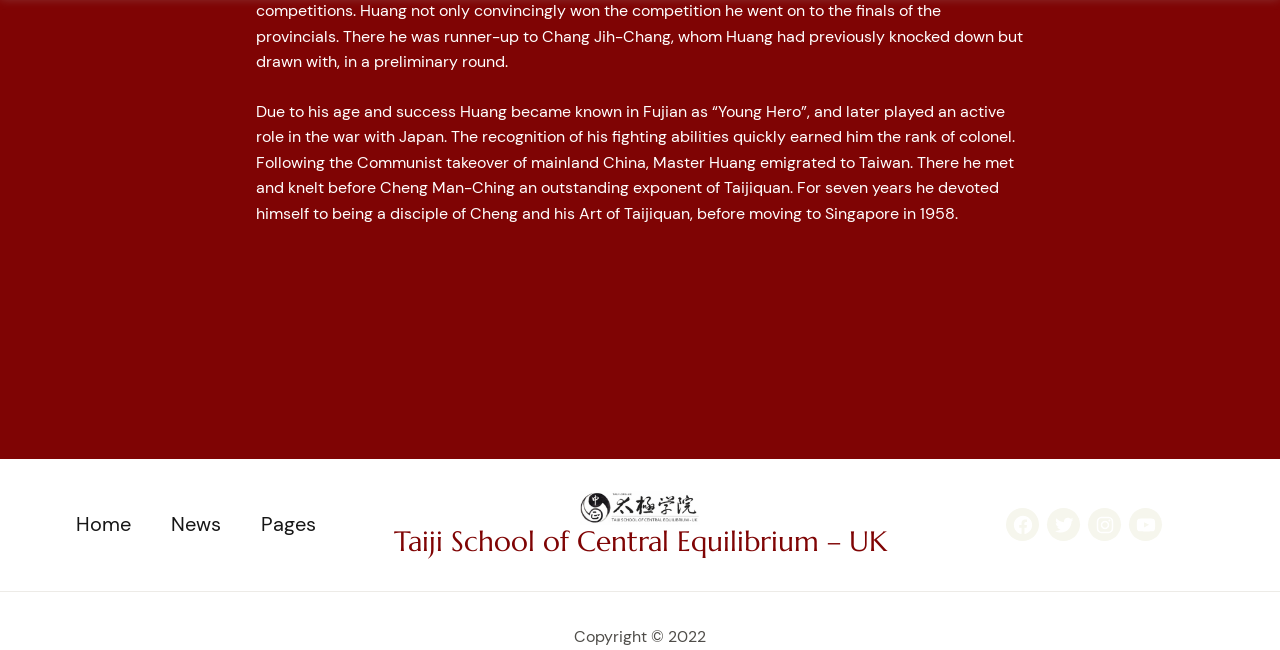Highlight the bounding box of the UI element that corresponds to this description: "Twitter".

[0.818, 0.782, 0.844, 0.833]